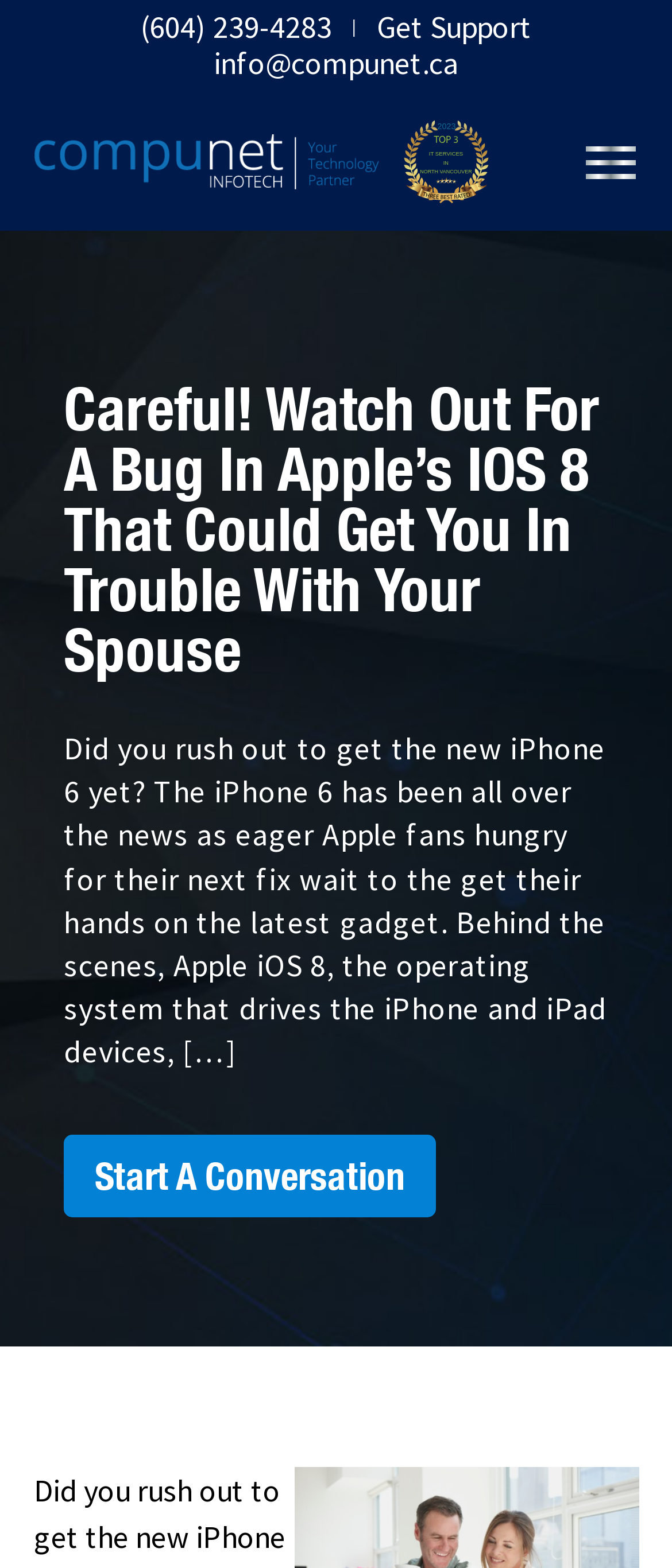Carefully examine the image and provide an in-depth answer to the question: What is the purpose of the 'Get Support' link?

I inferred the purpose of the 'Get Support' link by its location and context. It is situated near the top of the webpage, along with other contact information, and its text suggests that it is a way to get technical support or assistance.